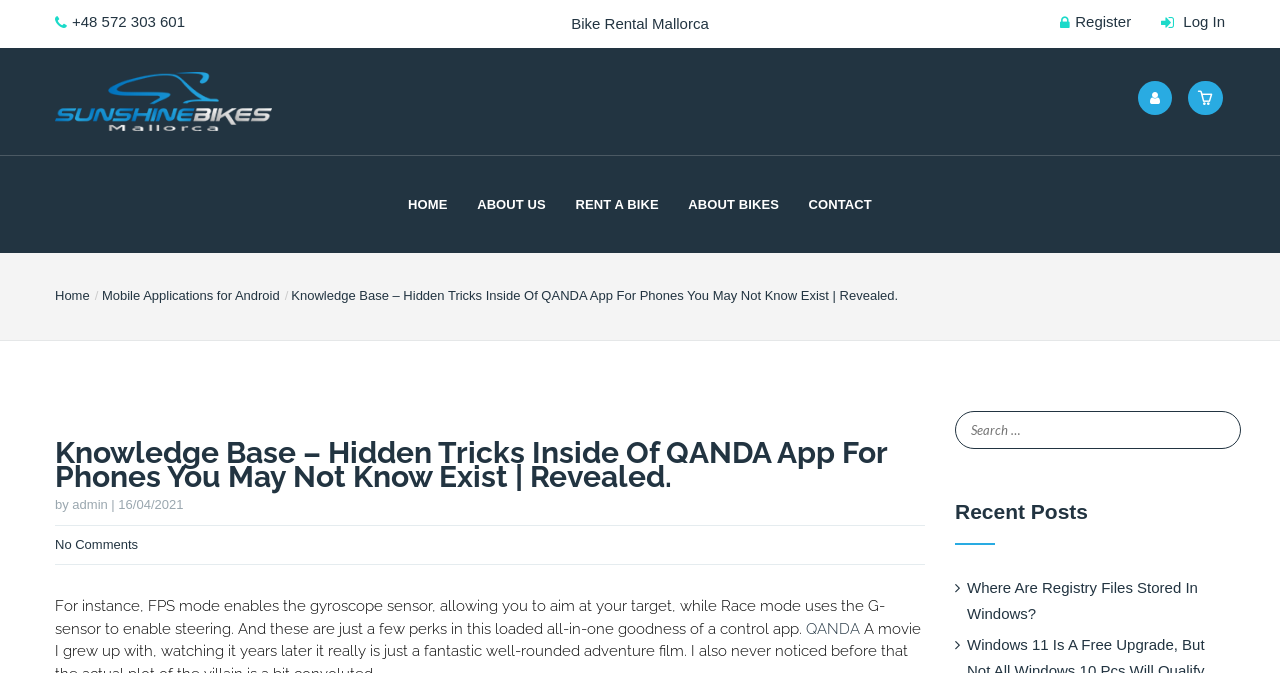What is the topic of the article below the main navigation menu?
Please ensure your answer is as detailed and informative as possible.

I looked at the static text element 'Knowledge Base – Hidden Tricks Inside Of QANDA App For Phones You May Not Know Exist | Revealed.' which is a child of the root element, and it suggests that the article is about the QANDA App.